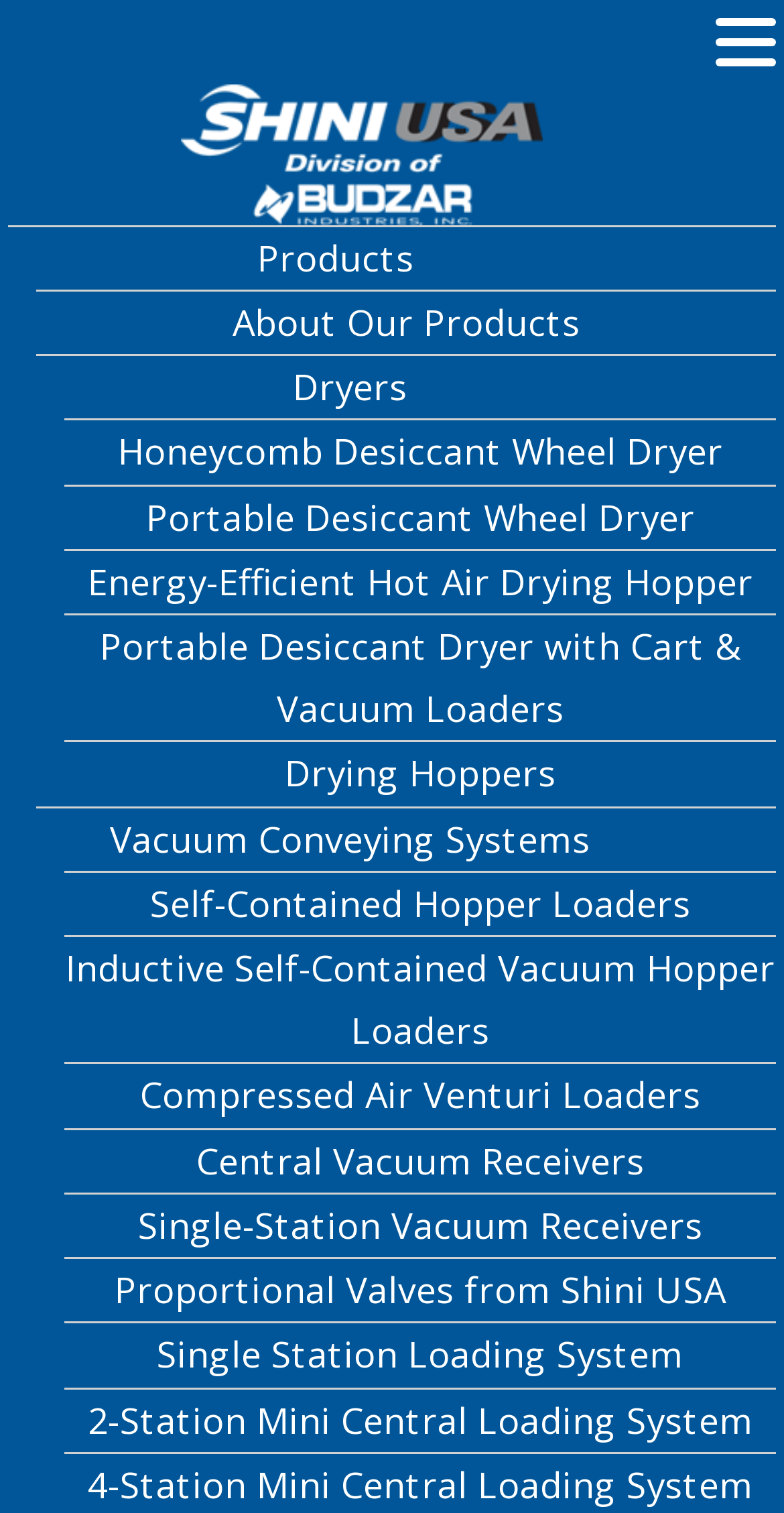Locate the bounding box coordinates of the element that should be clicked to fulfill the instruction: "Explore the features of Honeycomb Desiccant Wheel Dryer".

[0.082, 0.278, 0.99, 0.32]